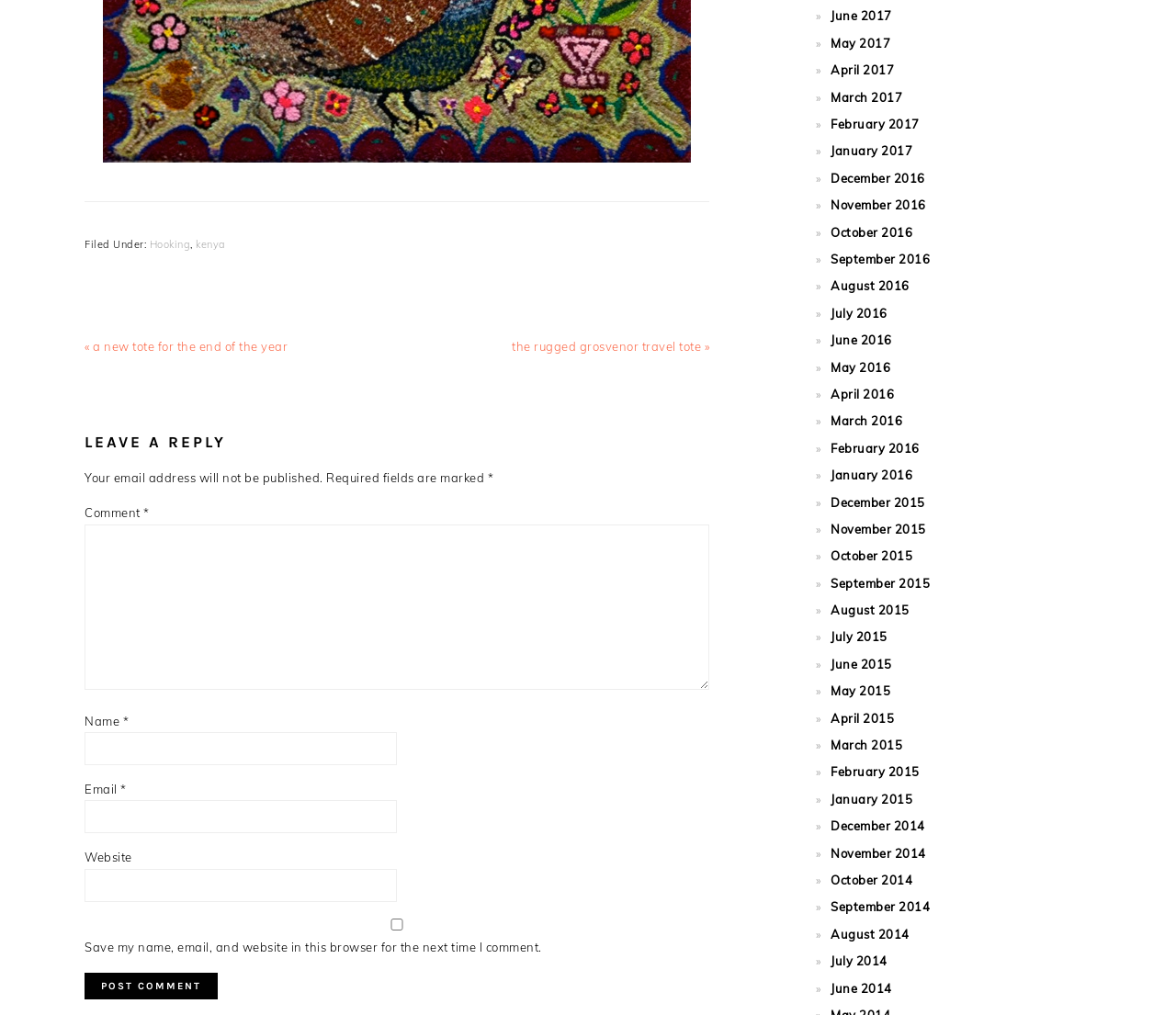Identify the bounding box coordinates of the specific part of the webpage to click to complete this instruction: "Click on the 'Hooking' link".

[0.127, 0.234, 0.162, 0.247]